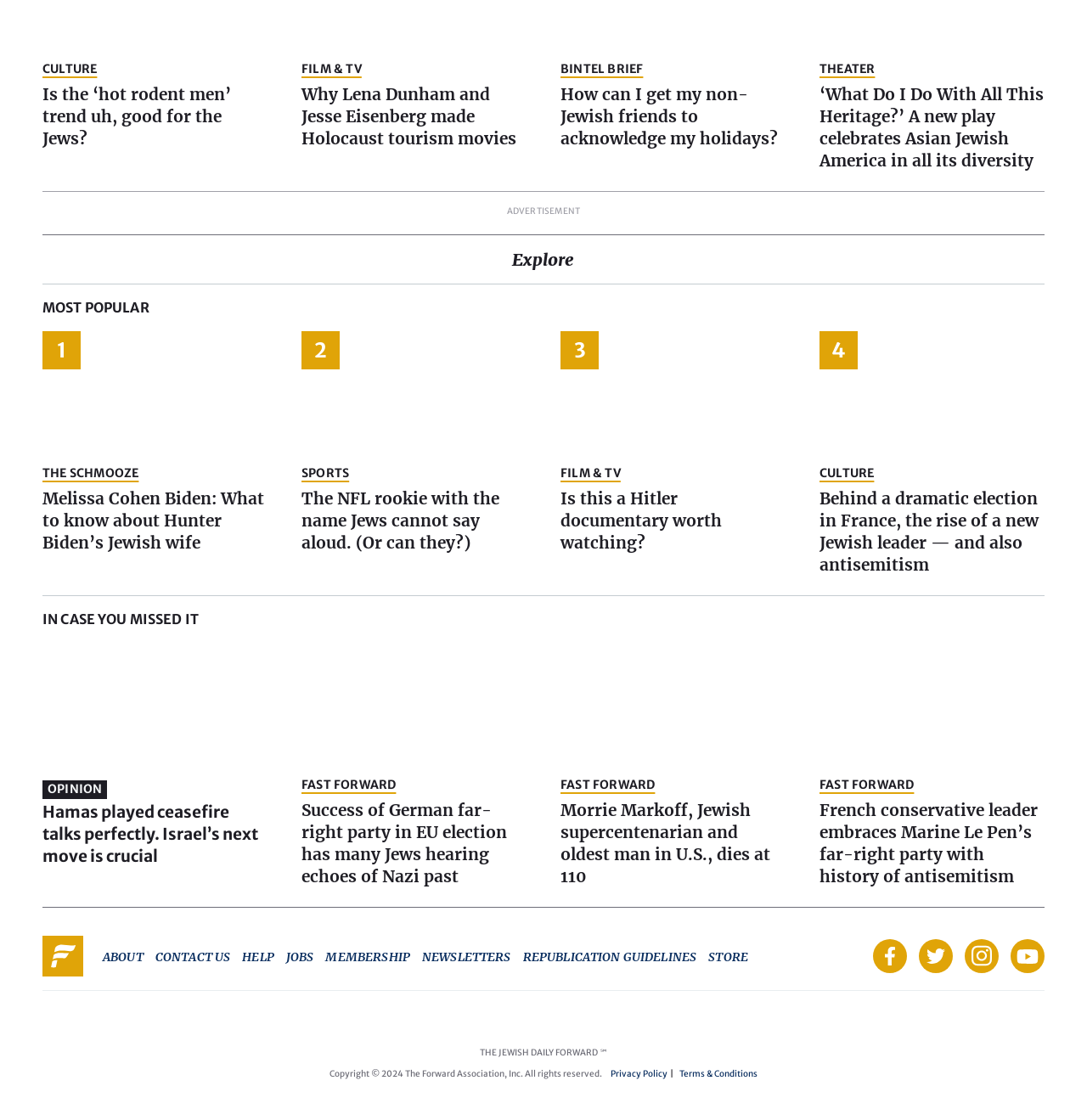Please locate the bounding box coordinates of the element's region that needs to be clicked to follow the instruction: "Click the 'Explore' button". The bounding box coordinates should be provided as four float numbers between 0 and 1, i.e., [left, top, right, bottom].

[0.471, 0.222, 0.529, 0.241]